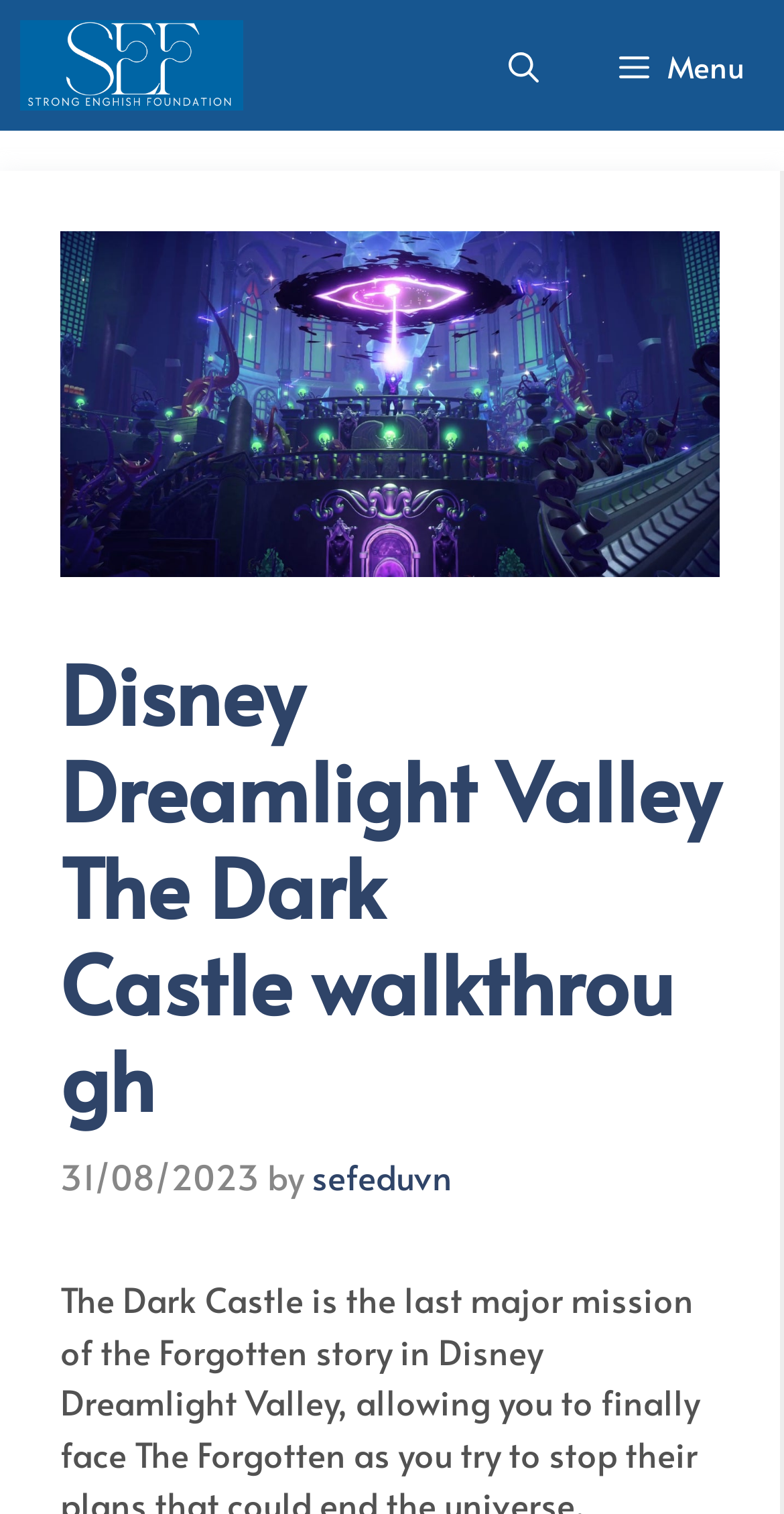Determine the bounding box for the UI element described here: "aria-label="Open search"".

[0.597, 0.0, 0.738, 0.086]